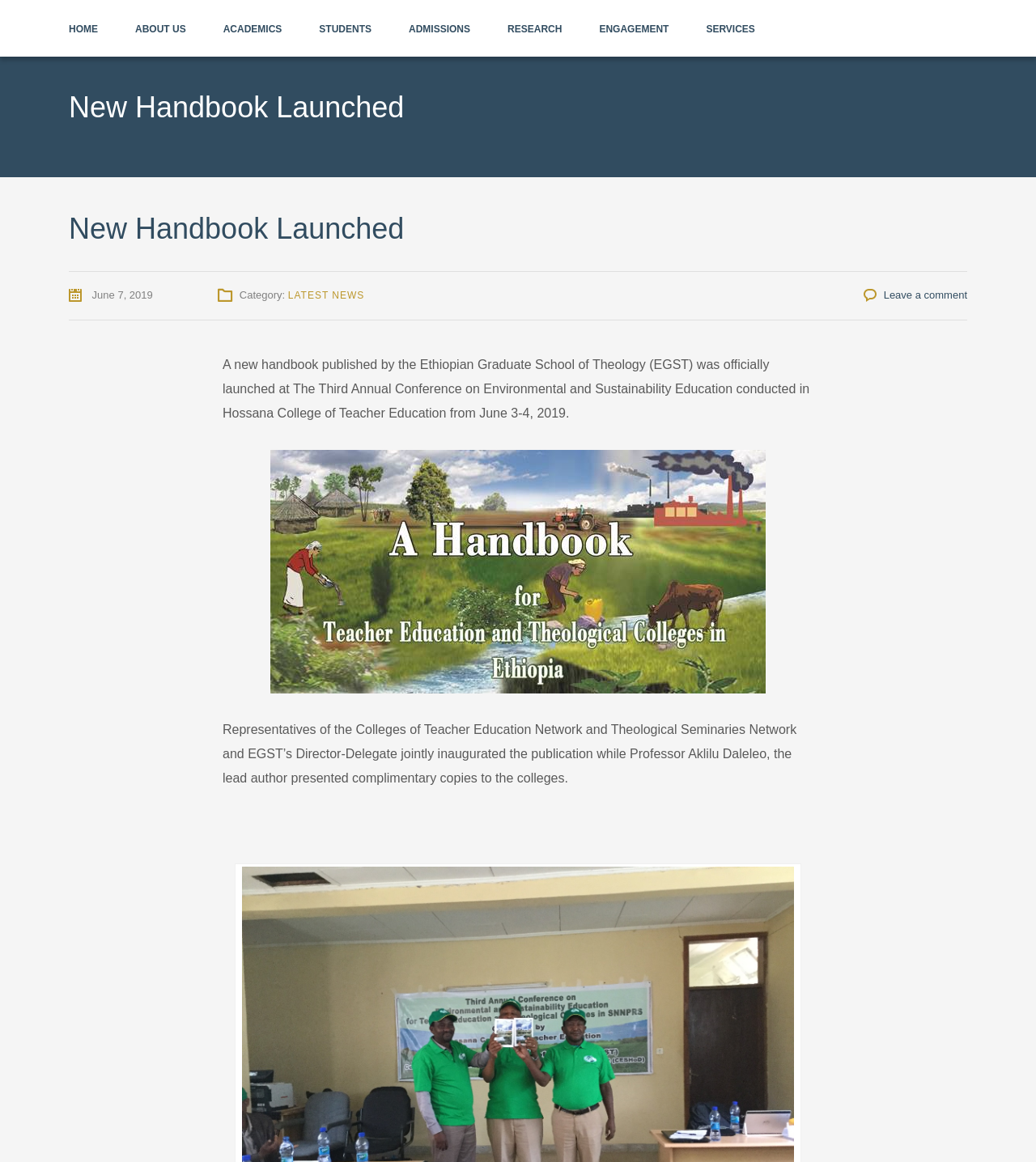Show the bounding box coordinates for the element that needs to be clicked to execute the following instruction: "Open Facebook page". Provide the coordinates in the form of four float numbers between 0 and 1, i.e., [left, top, right, bottom].

None